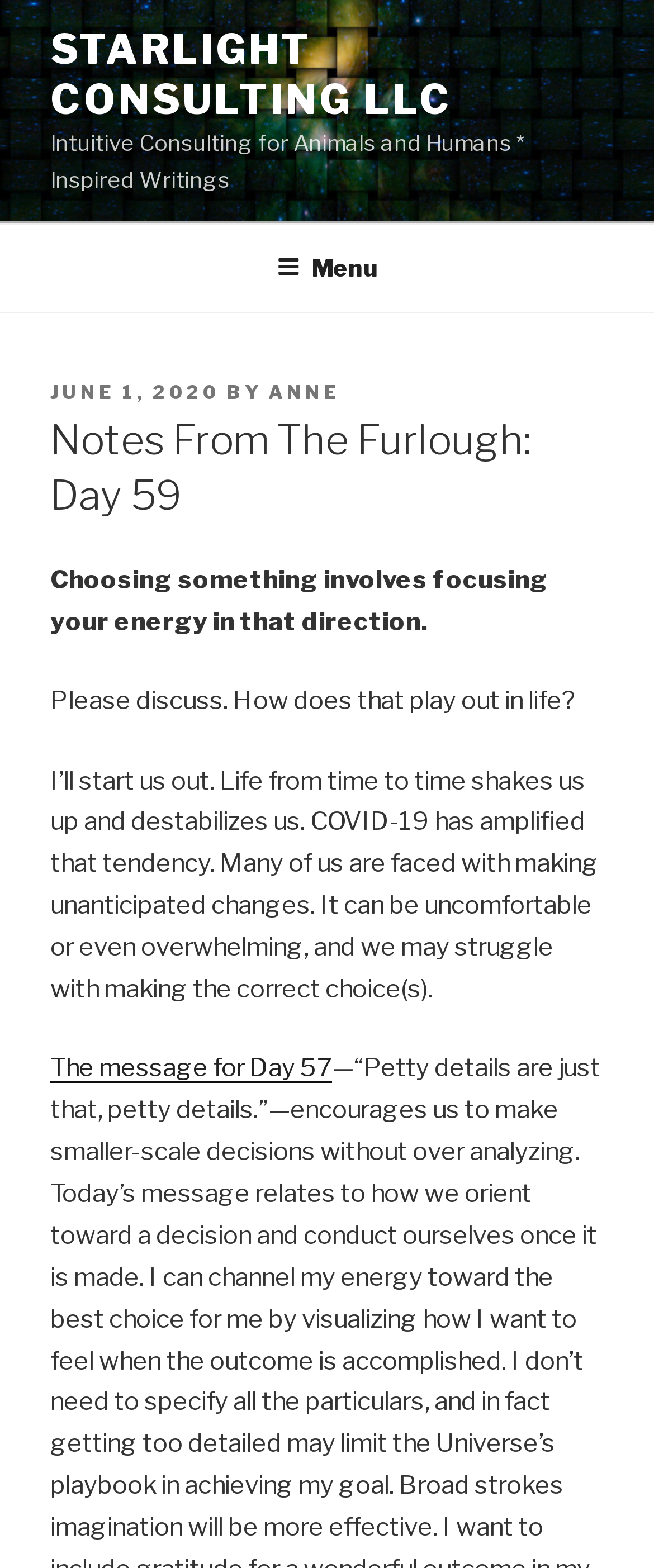Provide a short answer to the following question with just one word or phrase: What is the date of the posted article?

JUNE 1, 2020